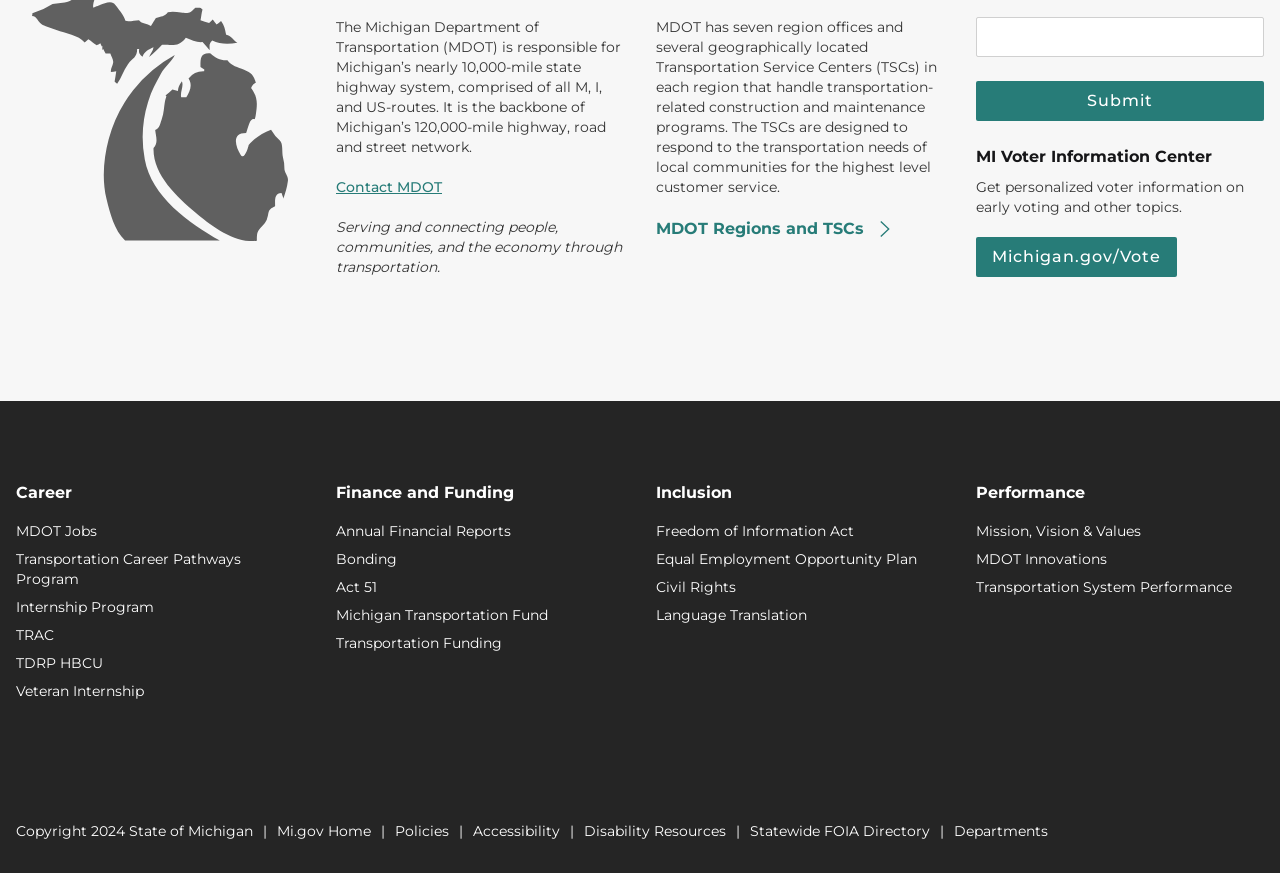Show me the bounding box coordinates of the clickable region to achieve the task as per the instruction: "Submit email address".

[0.762, 0.093, 0.988, 0.139]